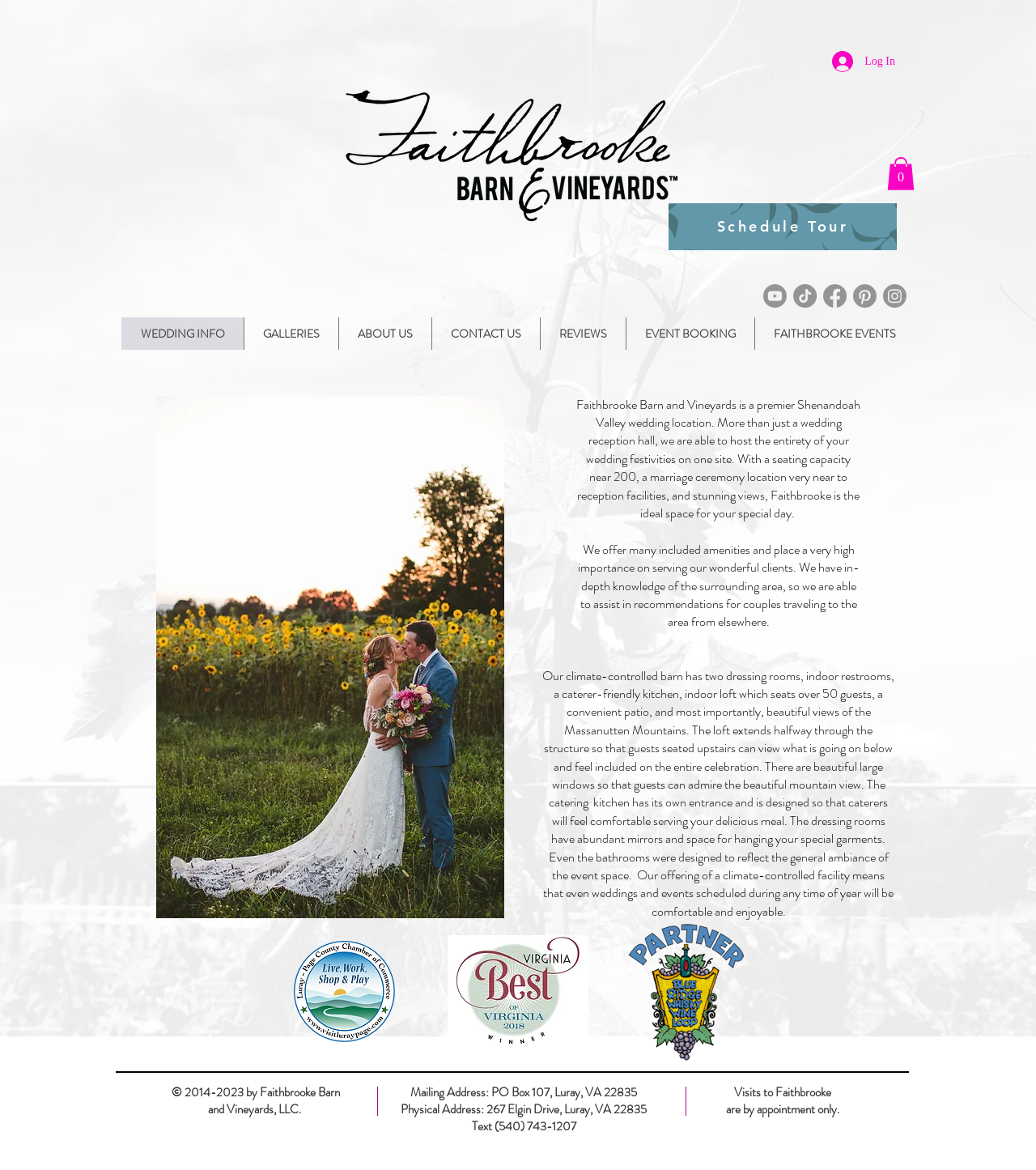Pinpoint the bounding box coordinates of the clickable element to carry out the following instruction: "Click the 'Schedule Tour' button."

[0.645, 0.173, 0.866, 0.214]